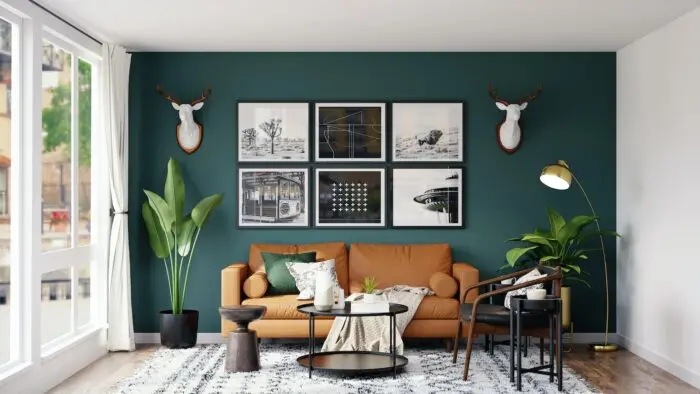Please look at the image and answer the question with a detailed explanation: What shape is the coffee table?

The caption describes the coffee table as having a 'round top', indicating that the shape of the table is round.